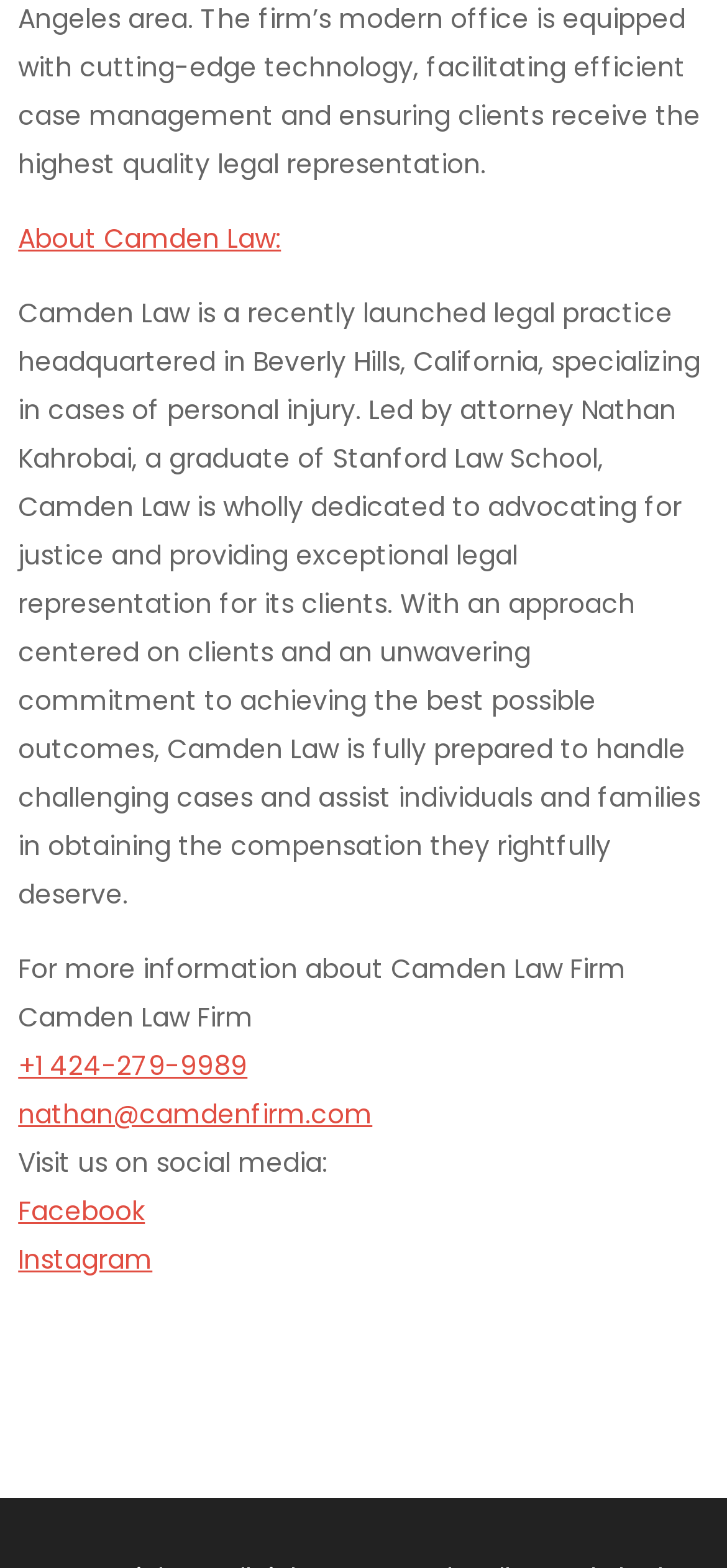Give the bounding box coordinates for the element described as: "nathan@camdenfirm.com".

[0.025, 0.698, 0.512, 0.722]